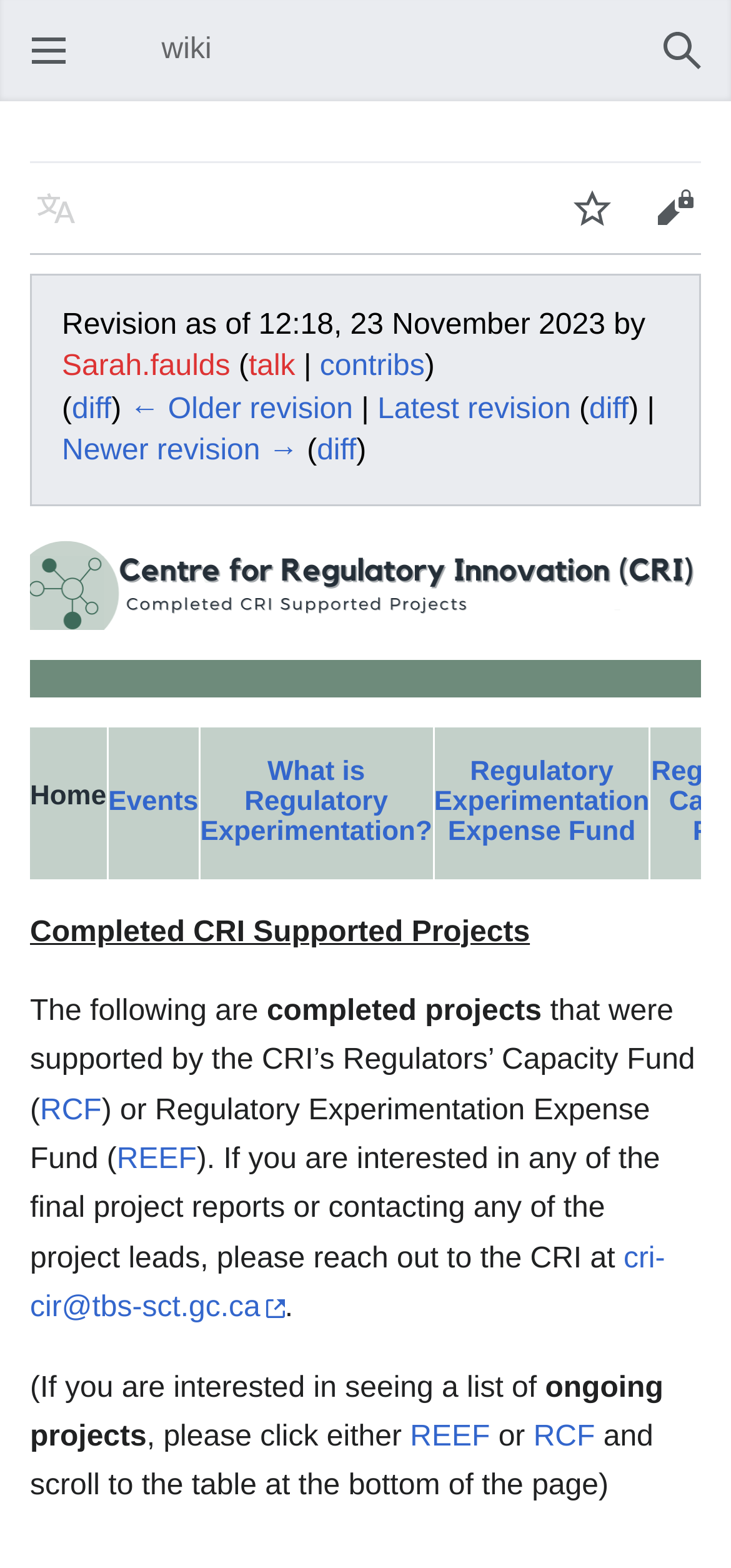Please specify the bounding box coordinates of the area that should be clicked to accomplish the following instruction: "Open main menu". The coordinates should consist of four float numbers between 0 and 1, i.e., [left, top, right, bottom].

[0.041, 0.006, 0.074, 0.022]